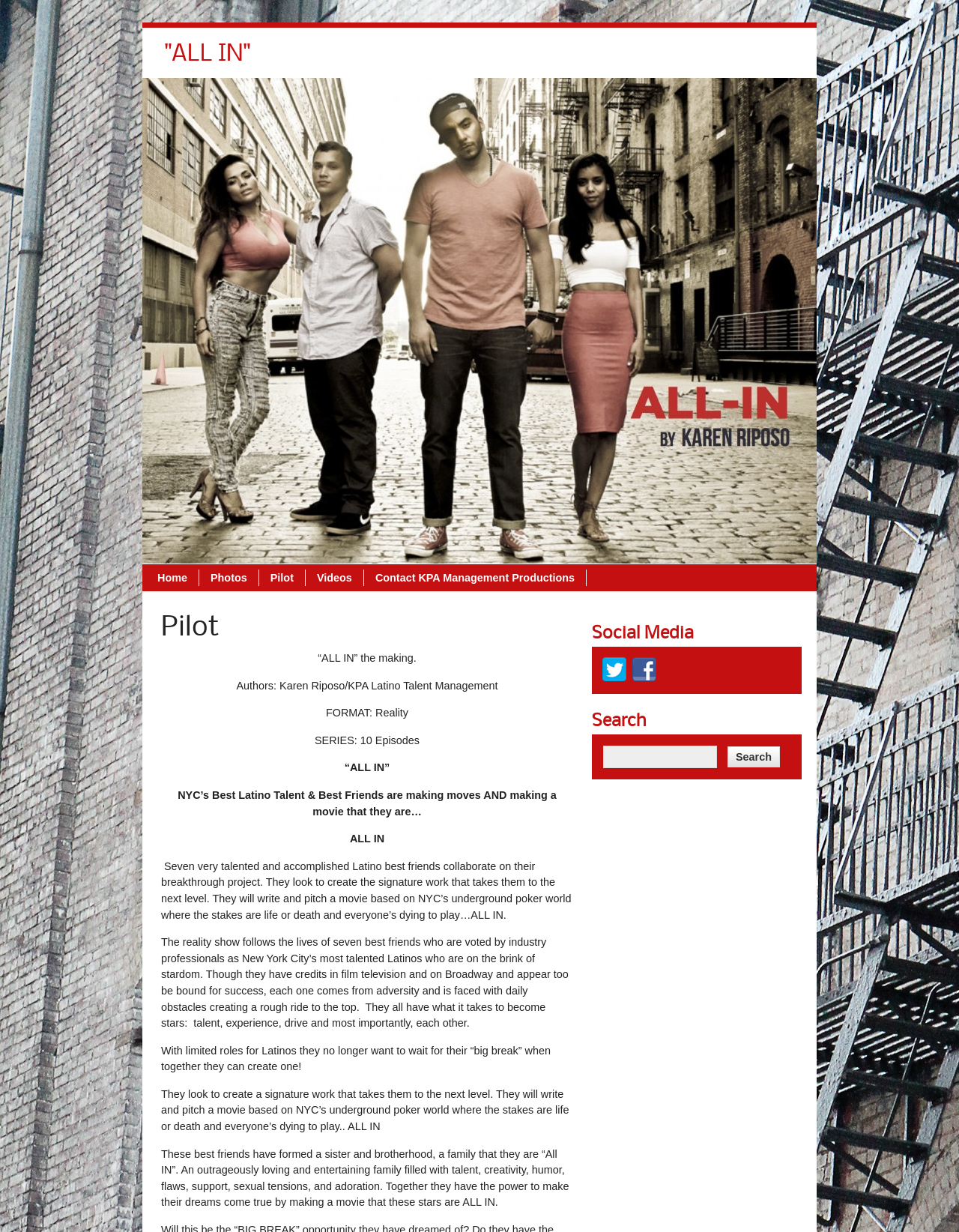Show the bounding box coordinates for the element that needs to be clicked to execute the following instruction: "View 'Pilot' page". Provide the coordinates in the form of four float numbers between 0 and 1, i.e., [left, top, right, bottom].

[0.49, 0.042, 0.539, 0.055]